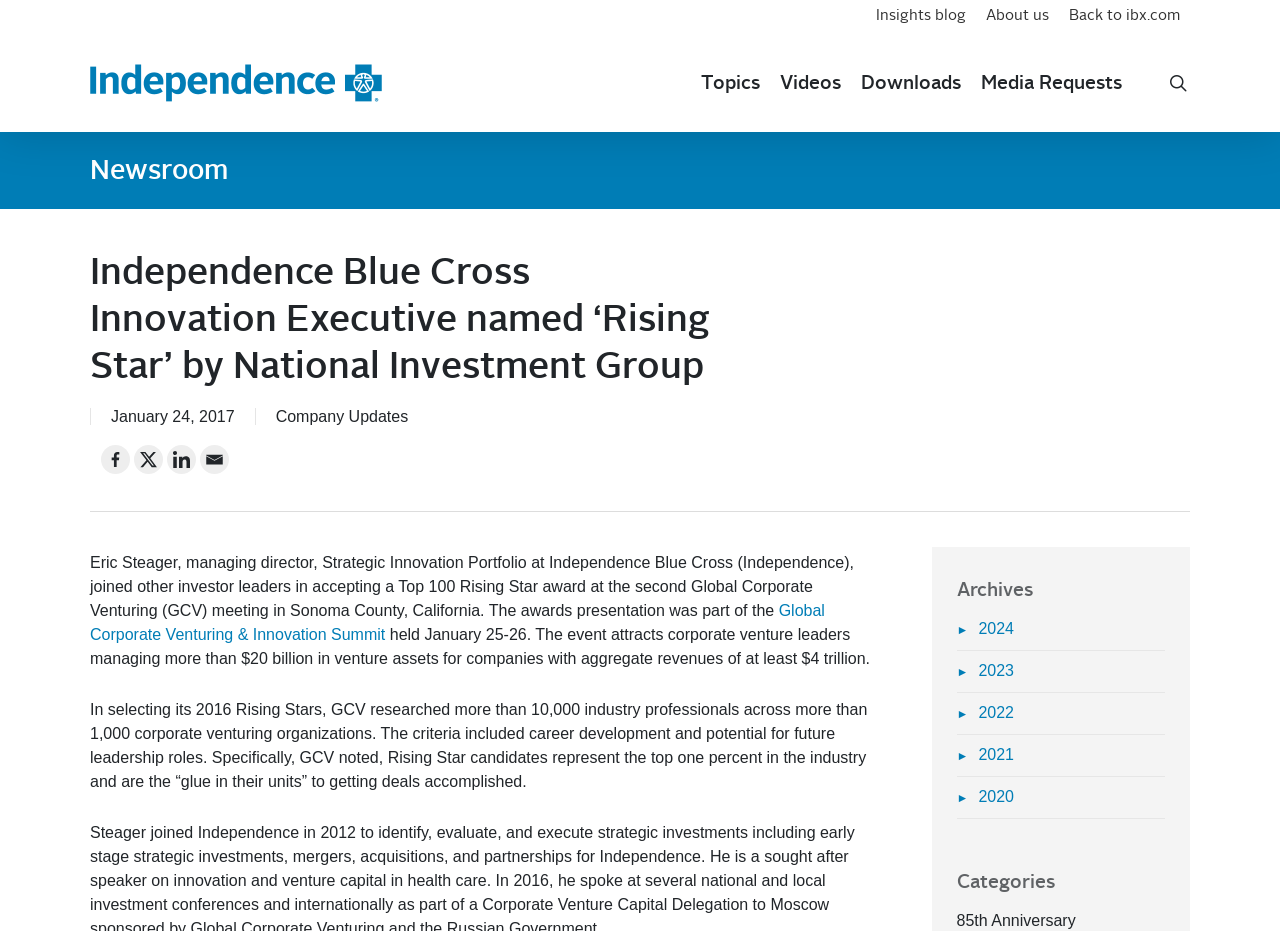Based on the element description ►2020, identify the bounding box coordinates for the UI element. The coordinates should be in the format (top-left x, top-left y, bottom-right x, bottom-right y) and within the 0 to 1 range.

[0.747, 0.846, 0.792, 0.865]